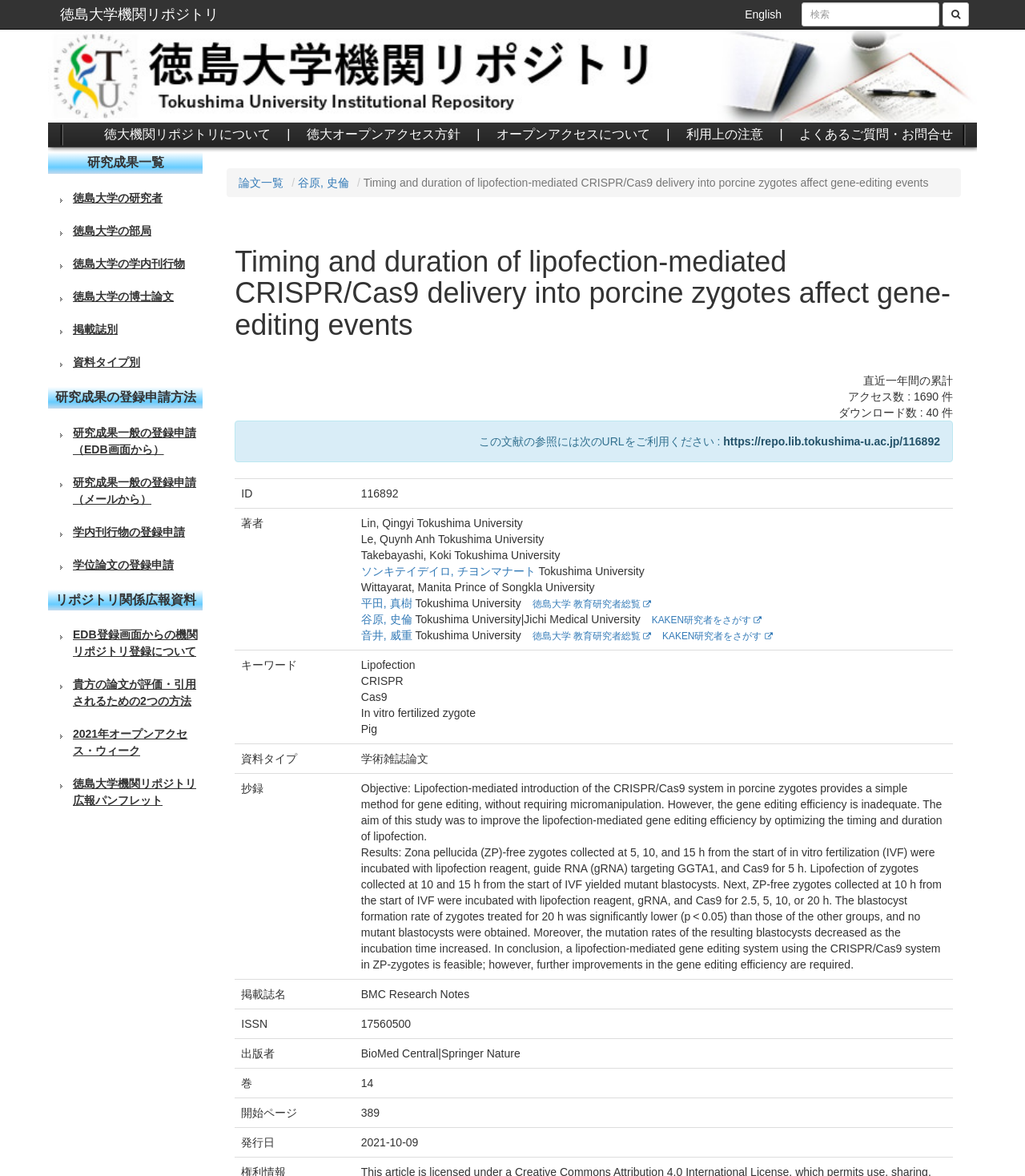Examine the image and give a thorough answer to the following question:
How many accesses were there in the last year?

I found the number of accesses in the last year by looking at the static text element on the webpage, which displays the number of accesses as '1690'.